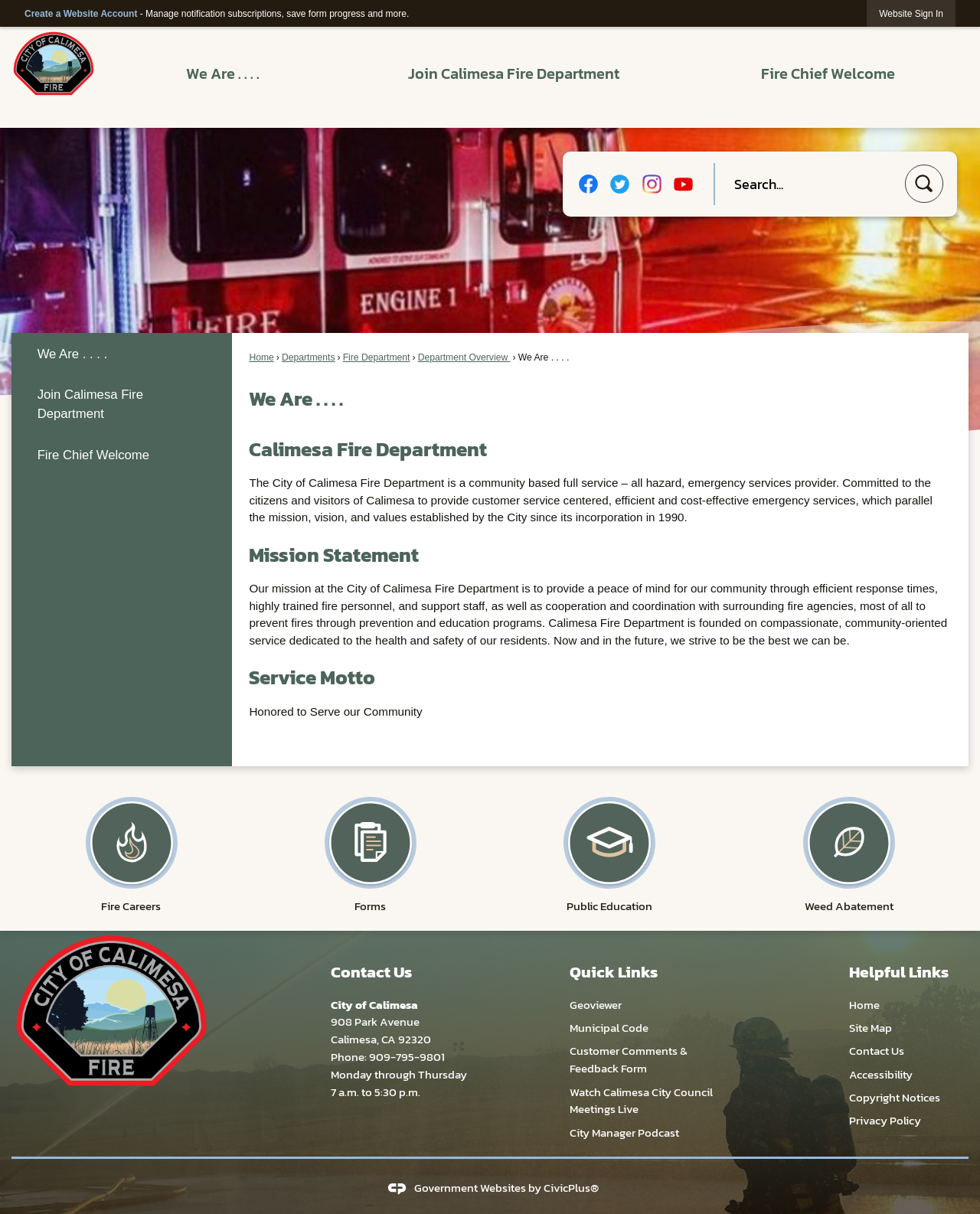What is the service motto of the Calimesa Fire Department?
Answer the question with as much detail as you can, using the image as a reference.

The service motto of the Calimesa Fire Department can be found in the main content section of the webpage, where it is mentioned as 'Service Motto: Honored to Serve our Community'.